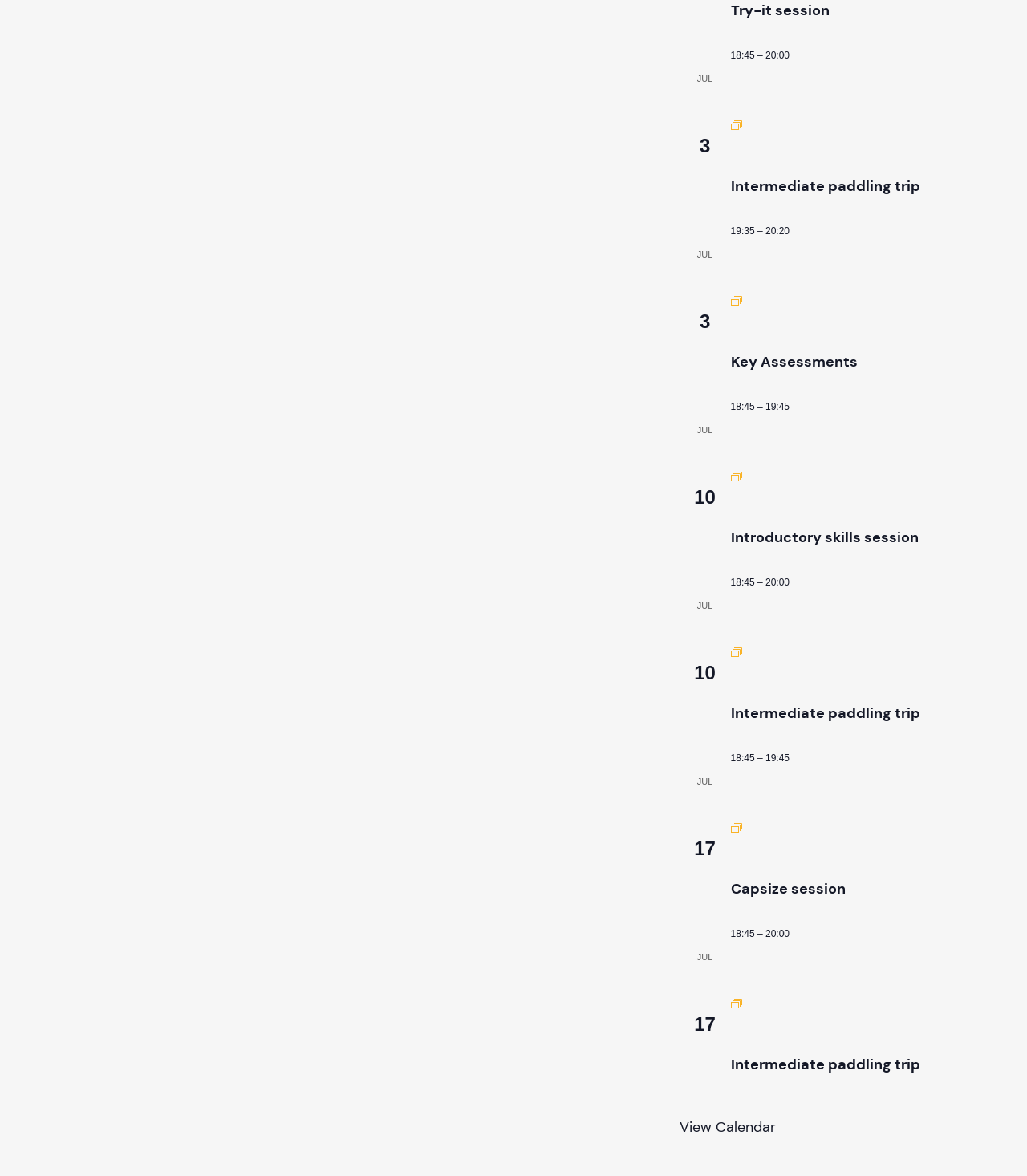Bounding box coordinates are specified in the format (top-left x, top-left y, bottom-right x, bottom-right y). All values are floating point numbers bounded between 0 and 1. Please provide the bounding box coordinate of the region this sentence describes: Key Assessments

[0.711, 0.28, 0.835, 0.317]